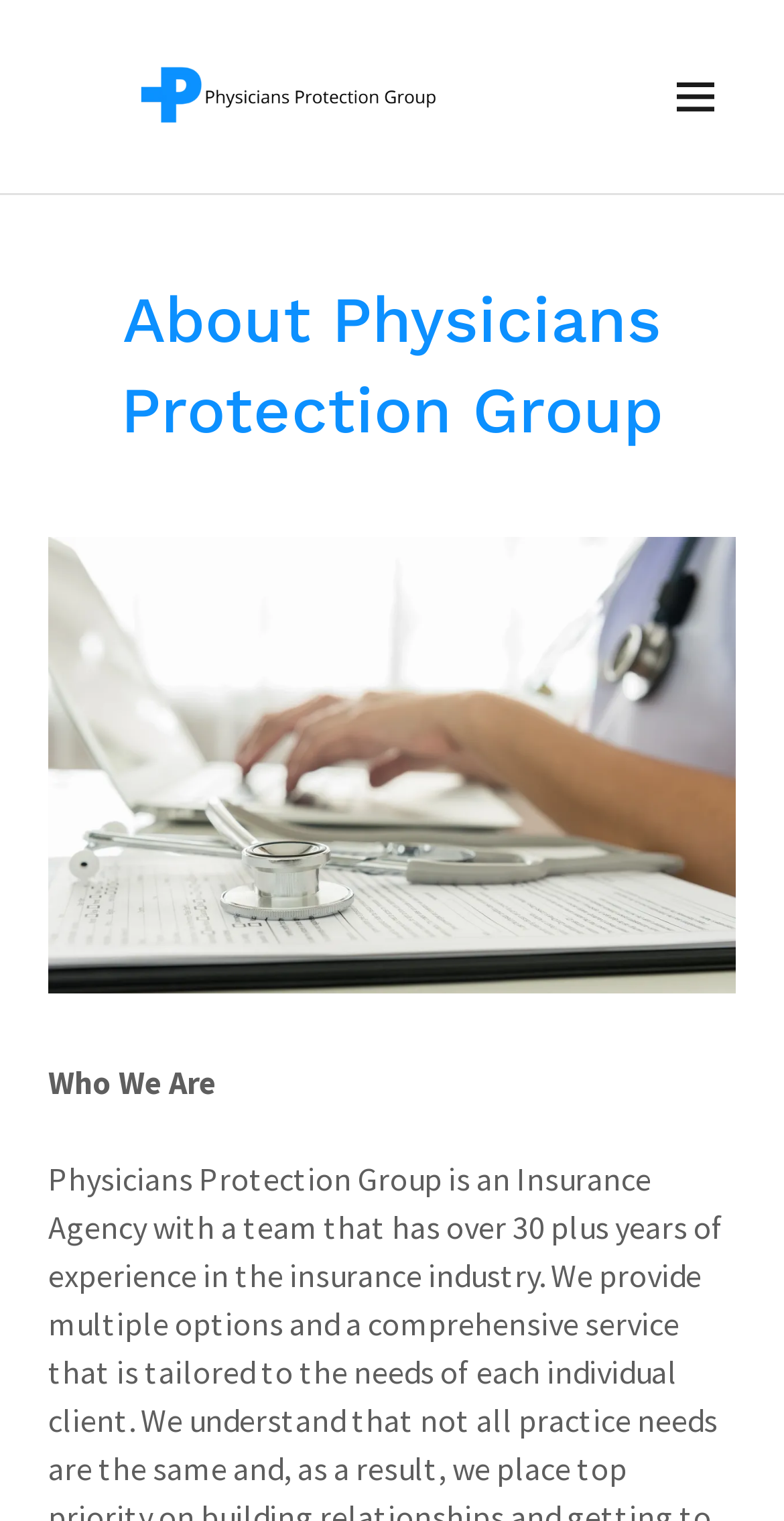Is the navigation menu expanded?
We need a detailed and exhaustive answer to the question. Please elaborate.

The button element with the description 'Hamburger Site Navigation Icon' has an attribute 'expanded' set to 'False', indicating that the navigation menu is not expanded.